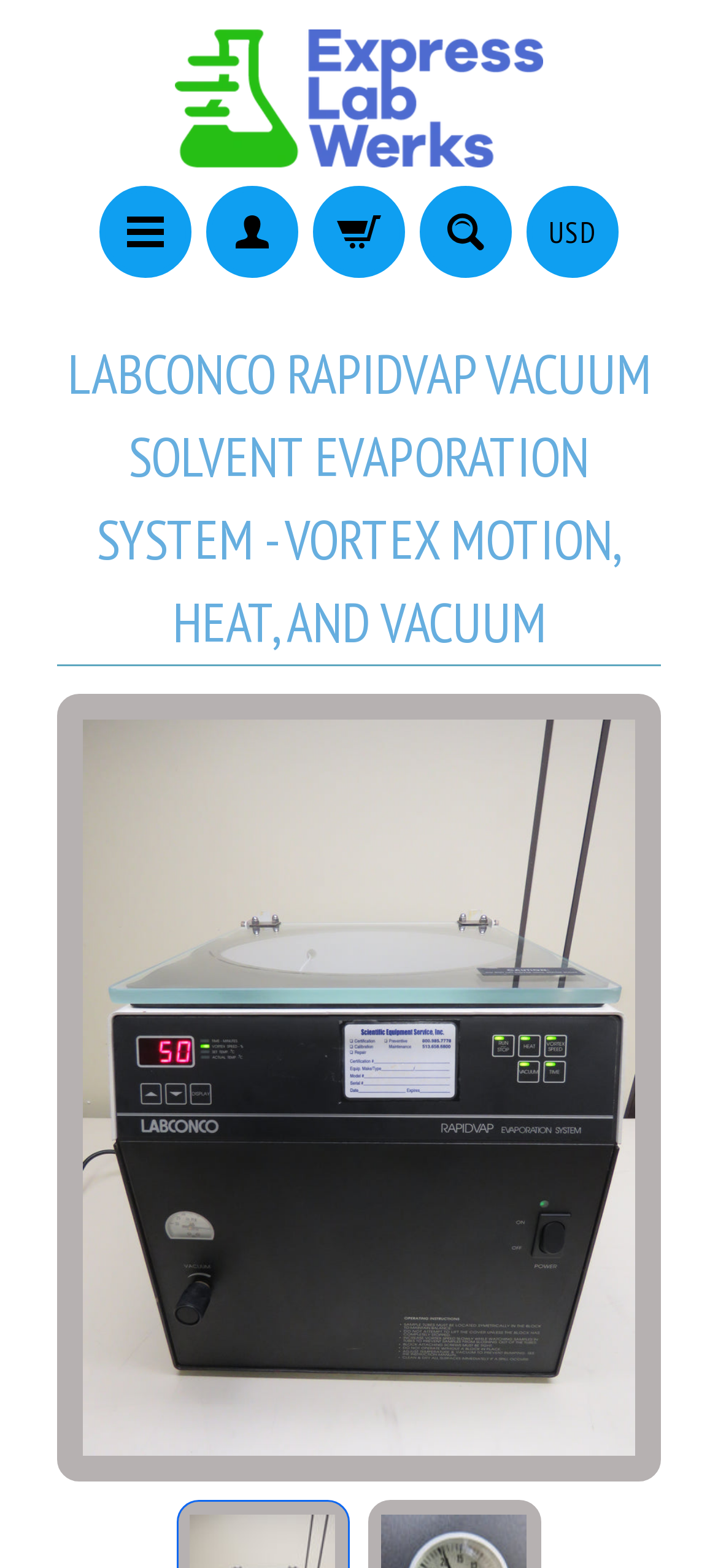What is the product name?
Please respond to the question with a detailed and informative answer.

I see a heading and a link with the text 'Labconco RapidVap Vacuum Solvent Evaporation System', which suggests that this is the name of the product being described on this webpage.